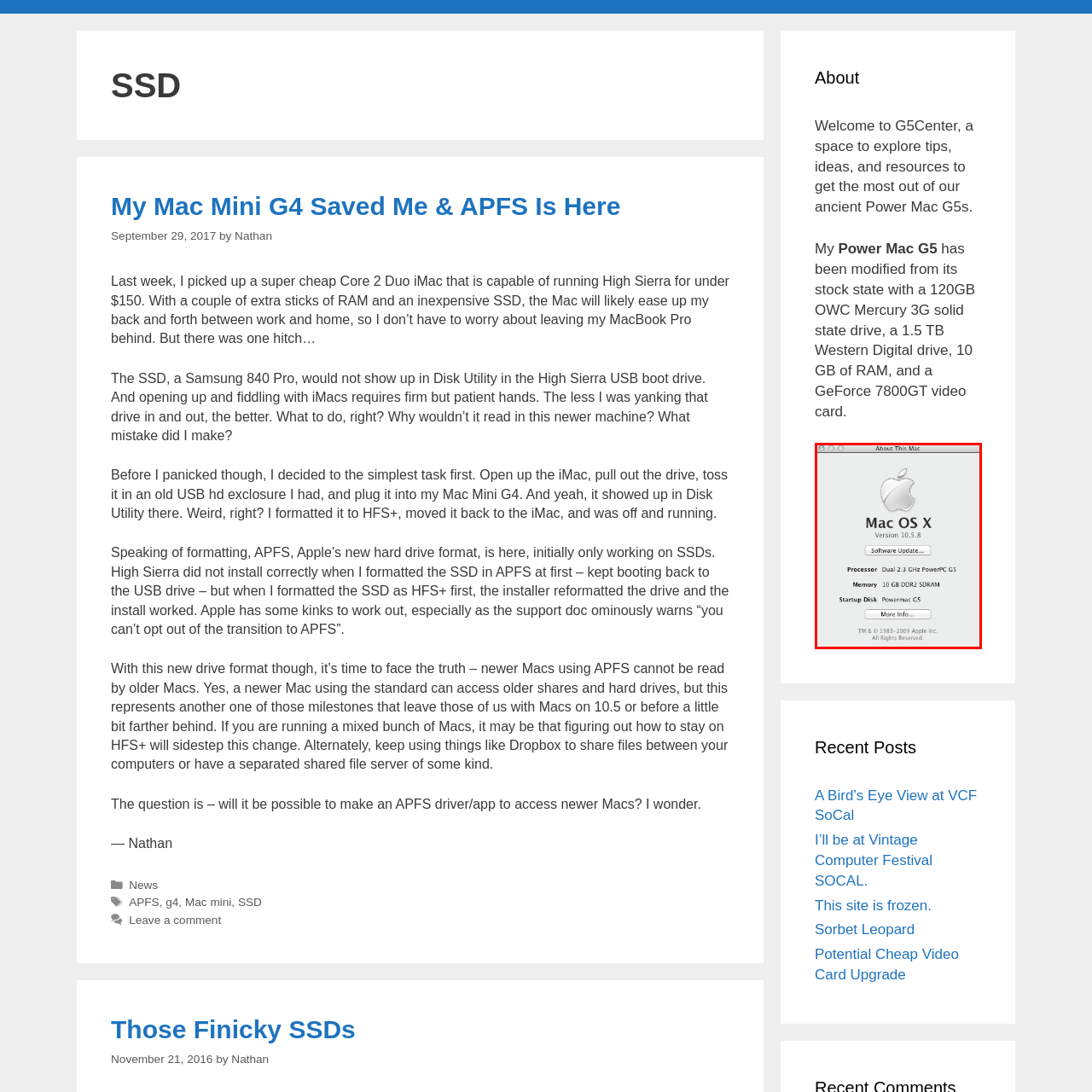Give a detailed account of the scene depicted in the image inside the red rectangle.

The image displays the "About This Mac" window from an older version of Mac OS X, specifically version 10.5.8. Prominently featured is the Apple logo at the top of the window, followed by the operating system's name. Below, key specifications of the system are listed, indicating that it is powered by a Dual 2.3 GHz PowerPC G5 processor with 10 GB of DDR2 SDRAM memory. The startup disk is identified as the PowerMac G5. The interface reflects the classic Mac aesthetic, with a minimalistic design highlighting essential system information. Additionally, there is a button for "Software Update," allowing users to check for any available updates, emphasizing the importance of keeping the operating system current. Last, the copyright notice at the bottom cites Apple Inc., affirming the proprietary nature of the software displayed.